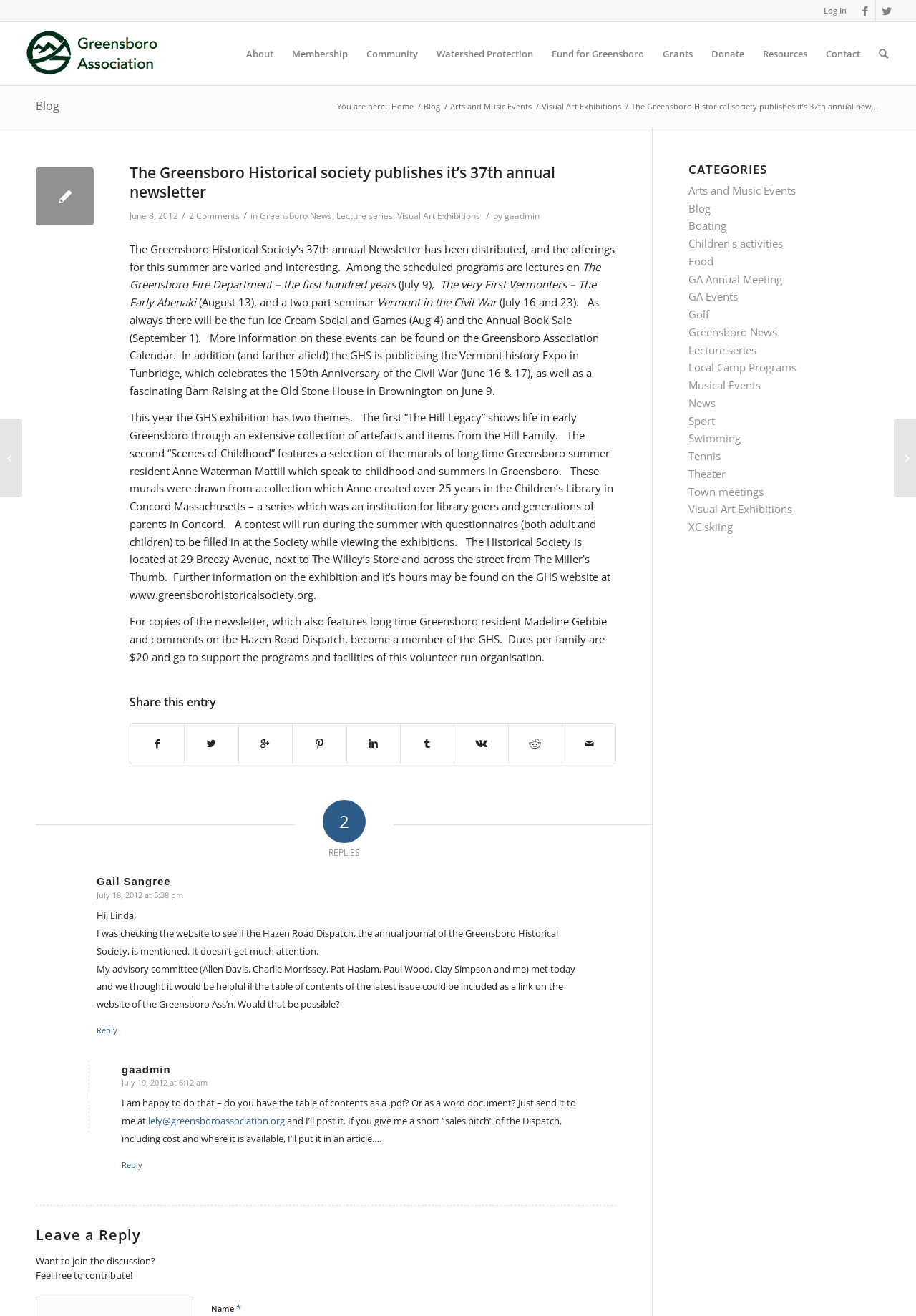What is the cost of membership for a family?
Please provide a single word or phrase as your answer based on the screenshot.

$20